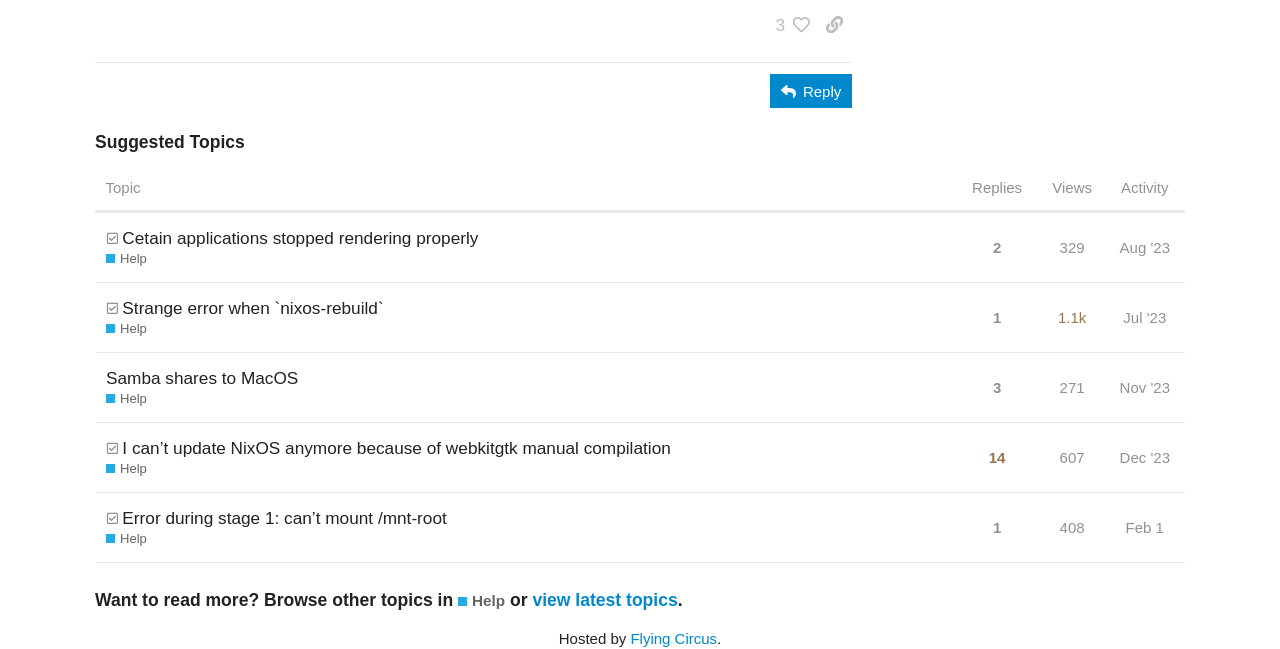What is the topic with the most replies?
Please respond to the question thoroughly and include all relevant details.

I looked at the table with the heading 'Suggested Topics' and found the topic with the most replies by checking the 'This topic has X replies' buttons in each row. The topic with the most replies is 'I can’t update NixOS anymore because of webkitgtk manual compilation' with 14 replies.